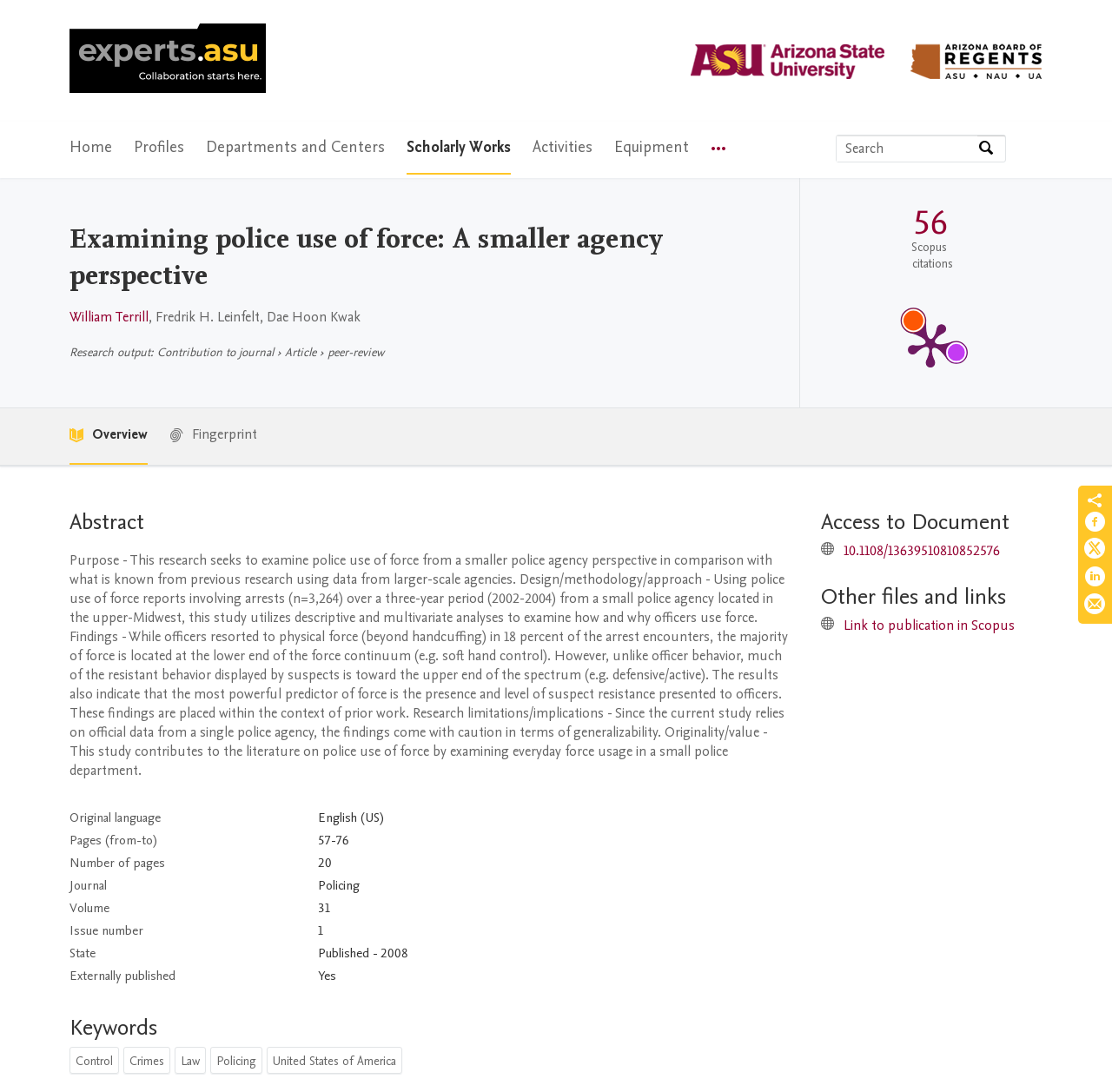Locate the bounding box coordinates of the clickable area to execute the instruction: "Visit Arizona State University Home". Provide the coordinates as four float numbers between 0 and 1, represented as [left, top, right, bottom].

[0.062, 0.021, 0.239, 0.09]